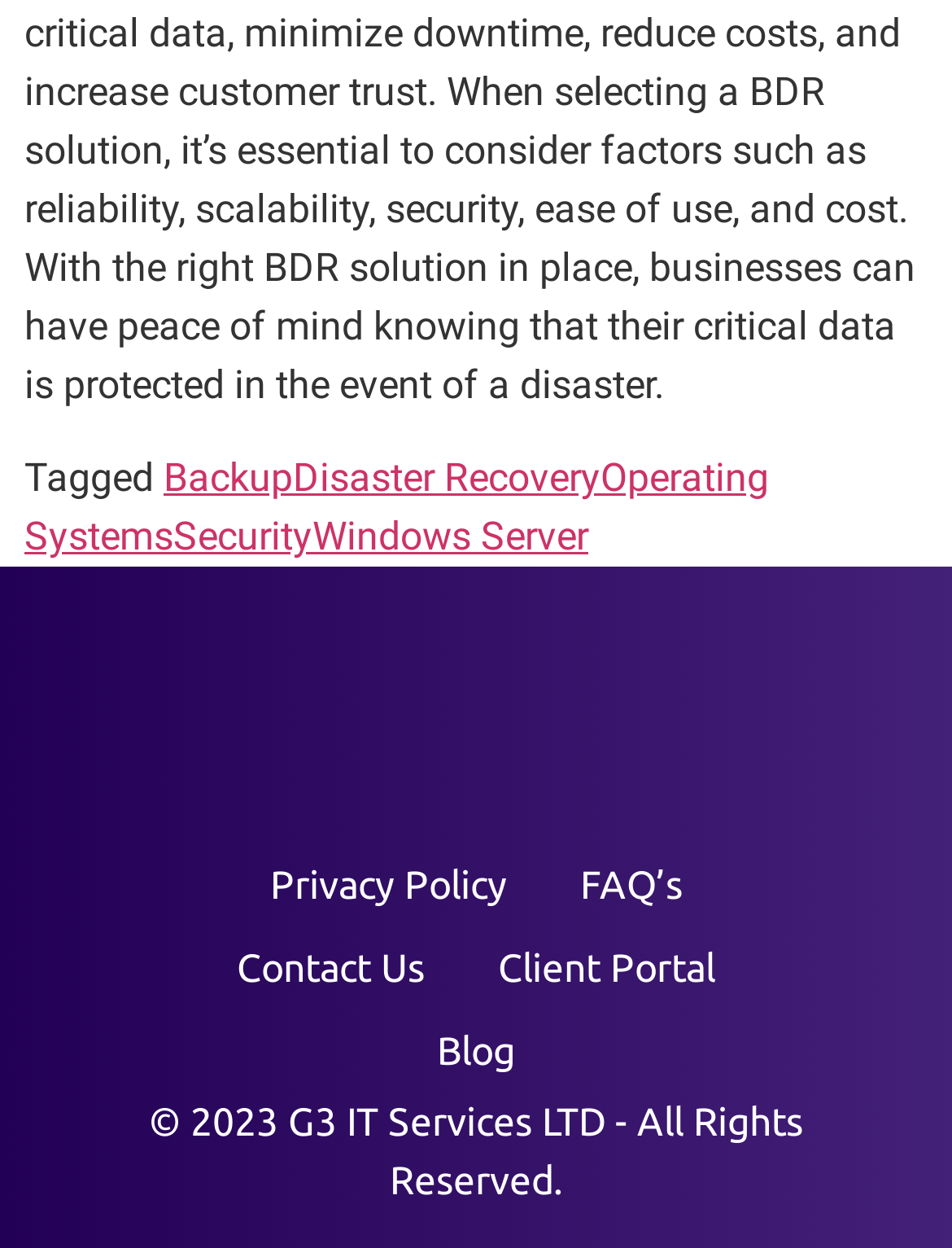Using the information shown in the image, answer the question with as much detail as possible: What is the theme of the top links?

The top links on the webpage are 'Backup', 'Disaster Recovery', 'Operating Systems', 'Security', and 'Windows Server', which are all related to IT services.